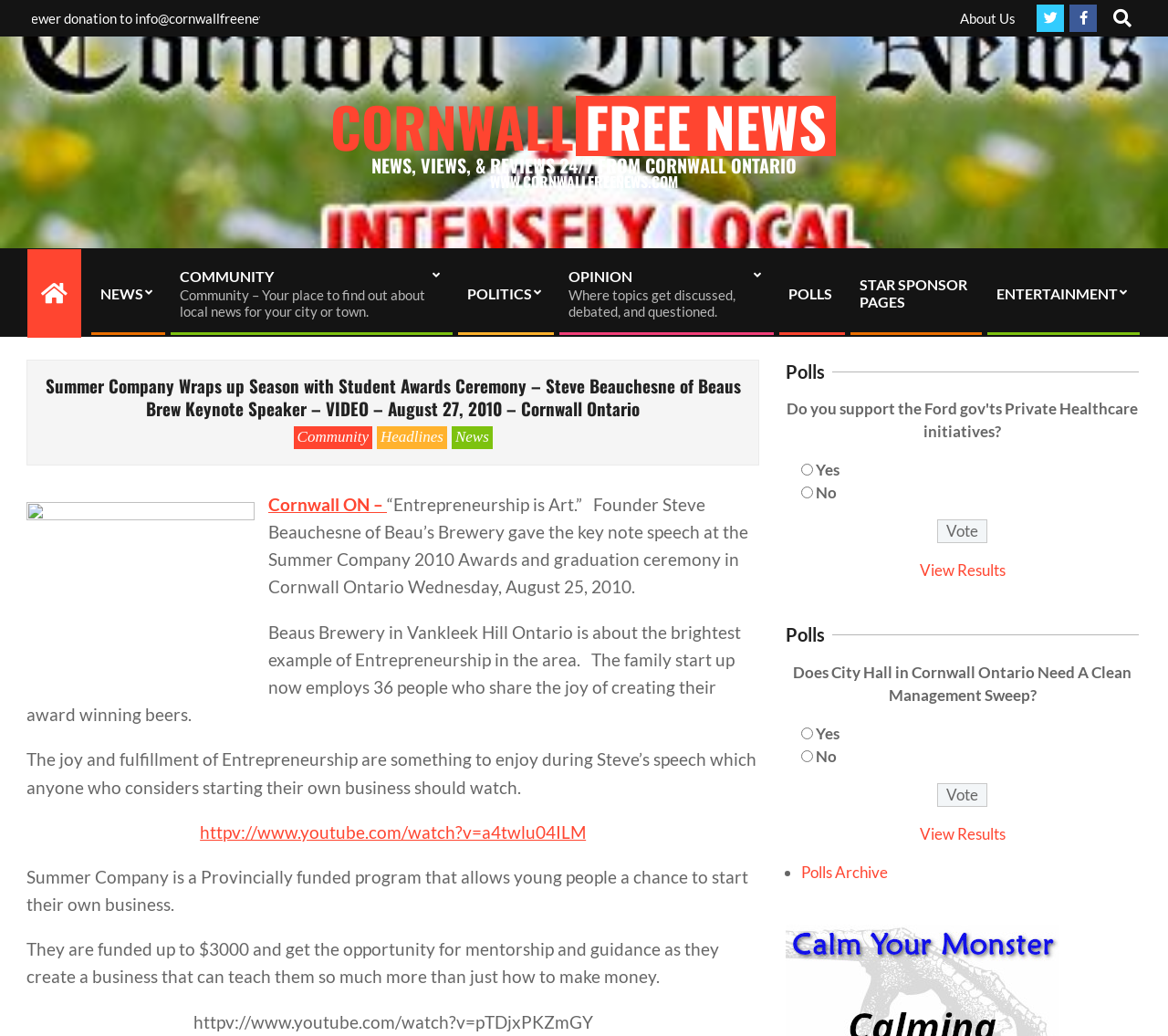Bounding box coordinates are specified in the format (top-left x, top-left y, bottom-right x, bottom-right y). All values are floating point numbers bounded between 0 and 1. Please provide the bounding box coordinate of the region this sentence describes: Headlines

[0.323, 0.412, 0.383, 0.433]